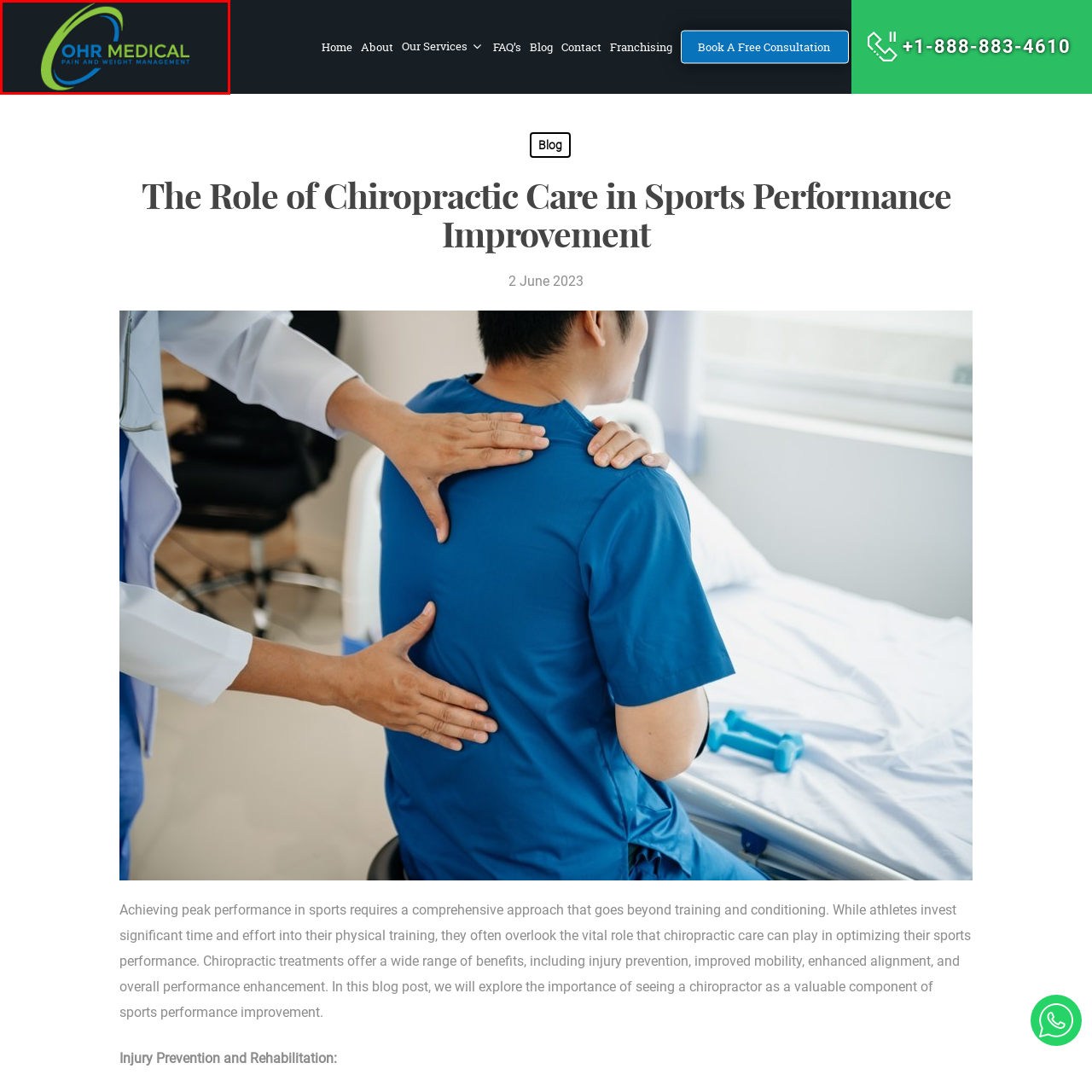Please look at the image highlighted by the red bounding box and provide a single word or phrase as an answer to this question:
What is the commitment of OHR Medical?

Providing impactful healthcare solutions